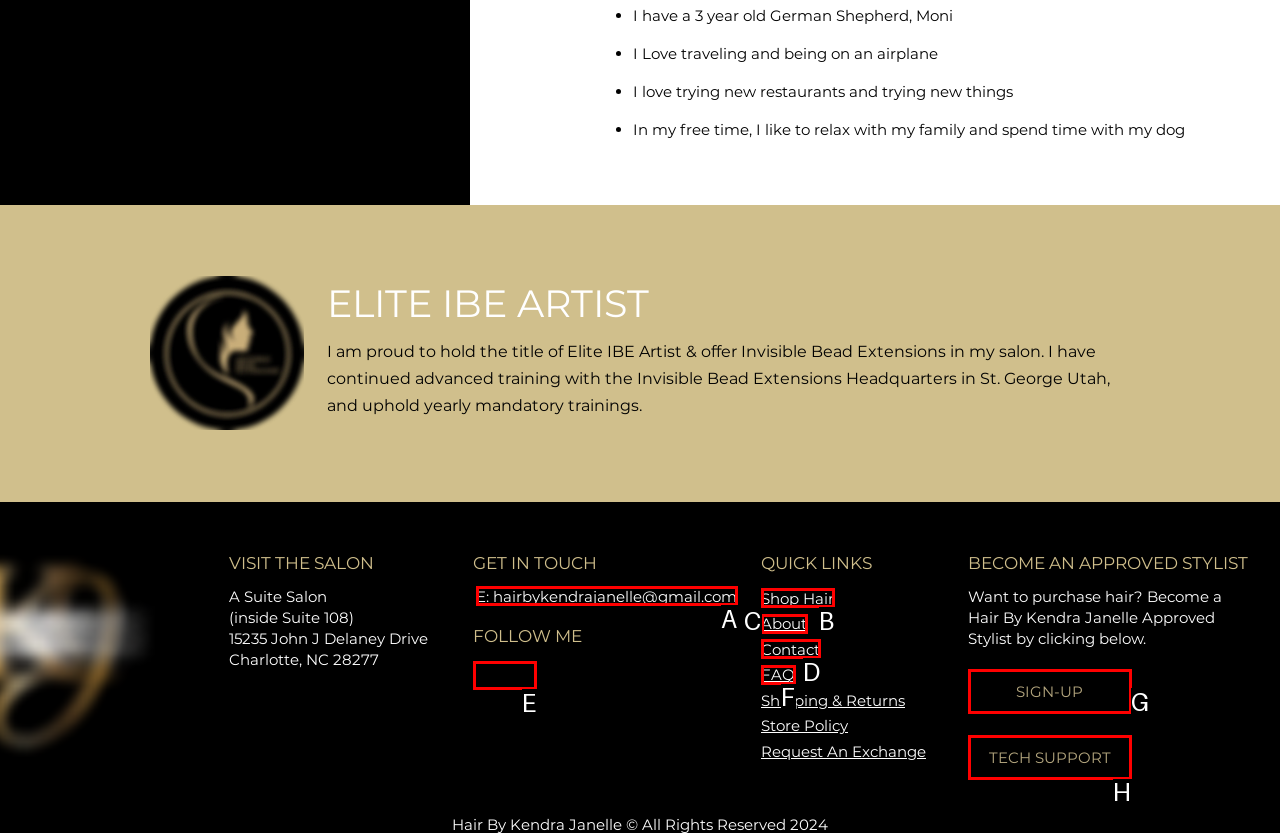Please indicate which HTML element should be clicked to fulfill the following task: Follow on social media. Provide the letter of the selected option.

E